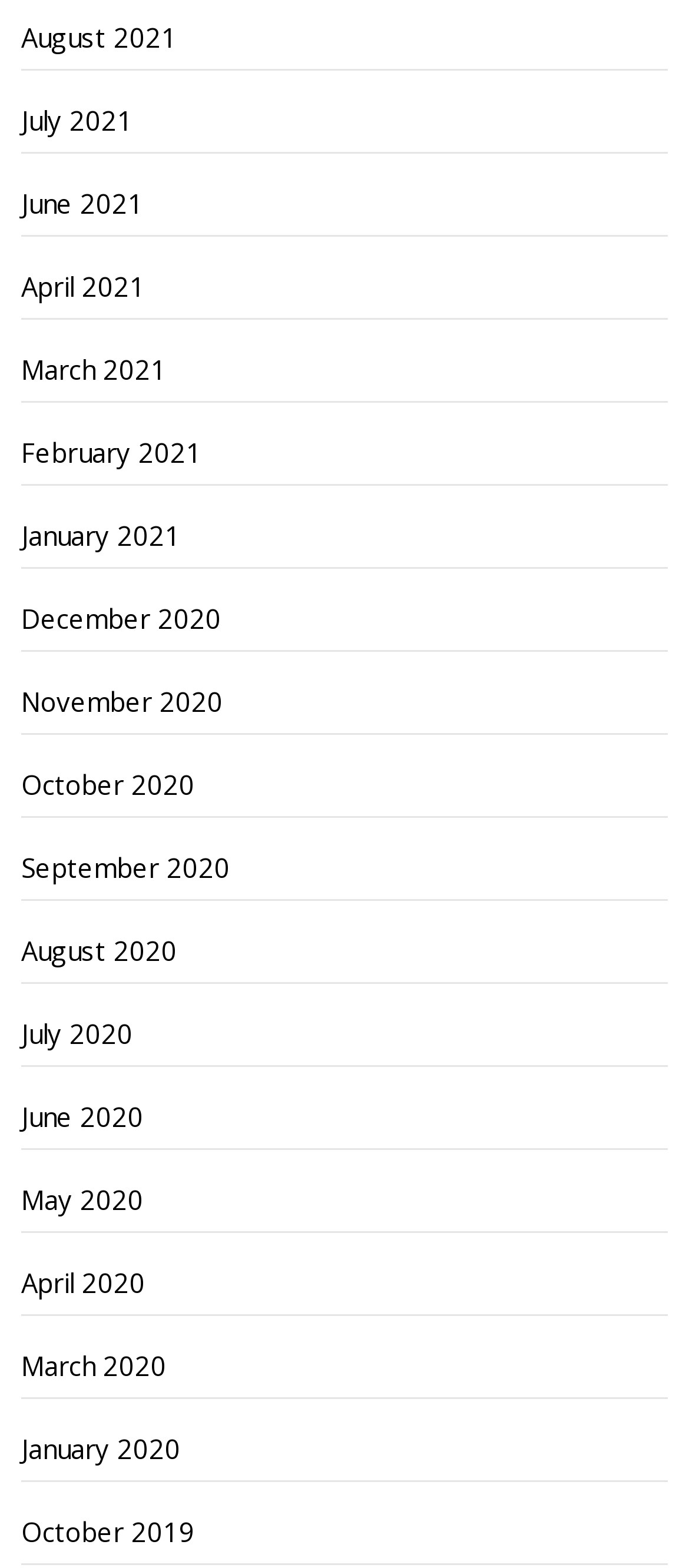What is the latest month listed?
From the image, respond using a single word or phrase.

August 2021